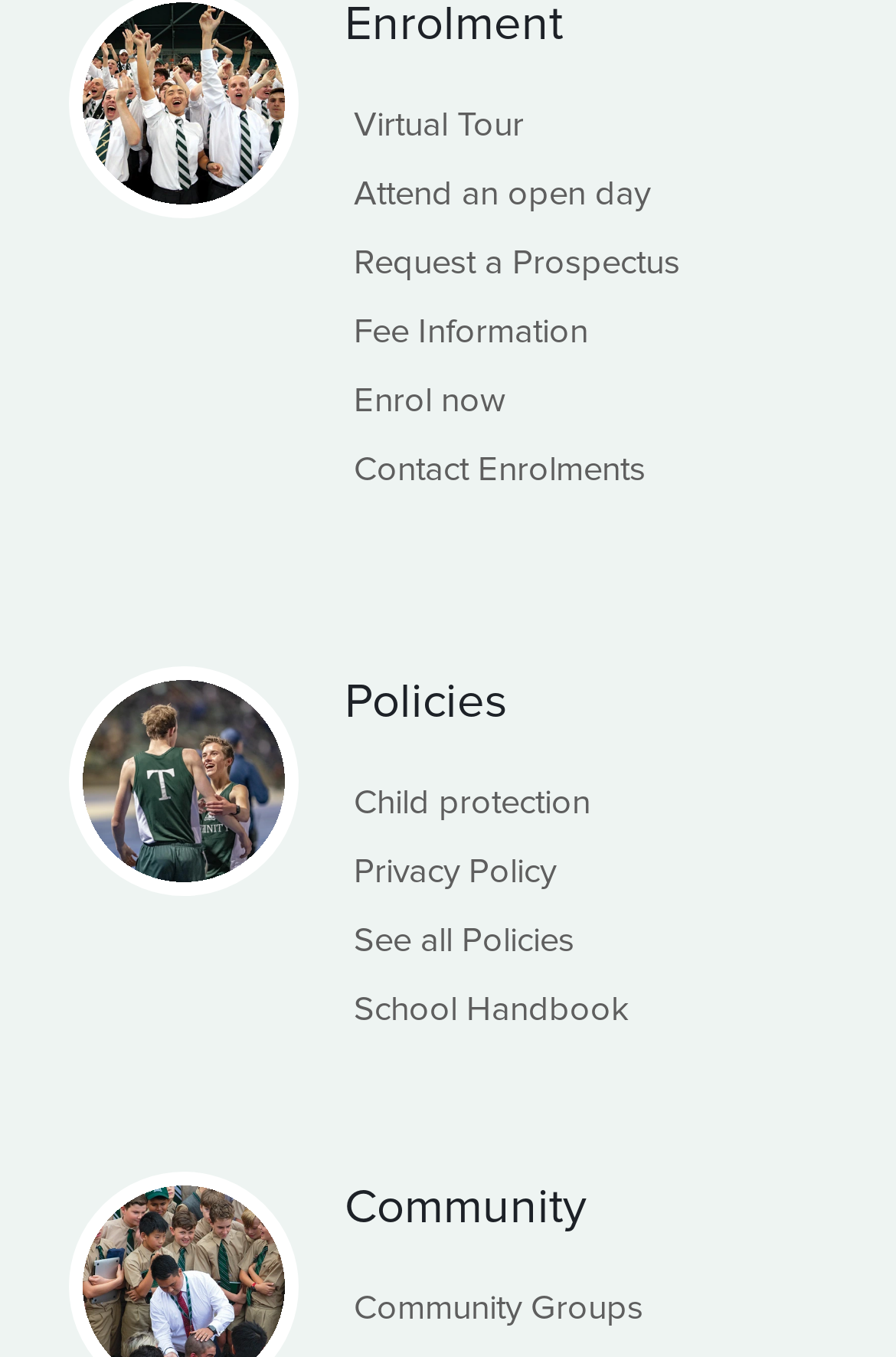Determine the bounding box for the UI element as described: "Returns & Refunds". The coordinates should be represented as four float numbers between 0 and 1, formatted as [left, top, right, bottom].

None